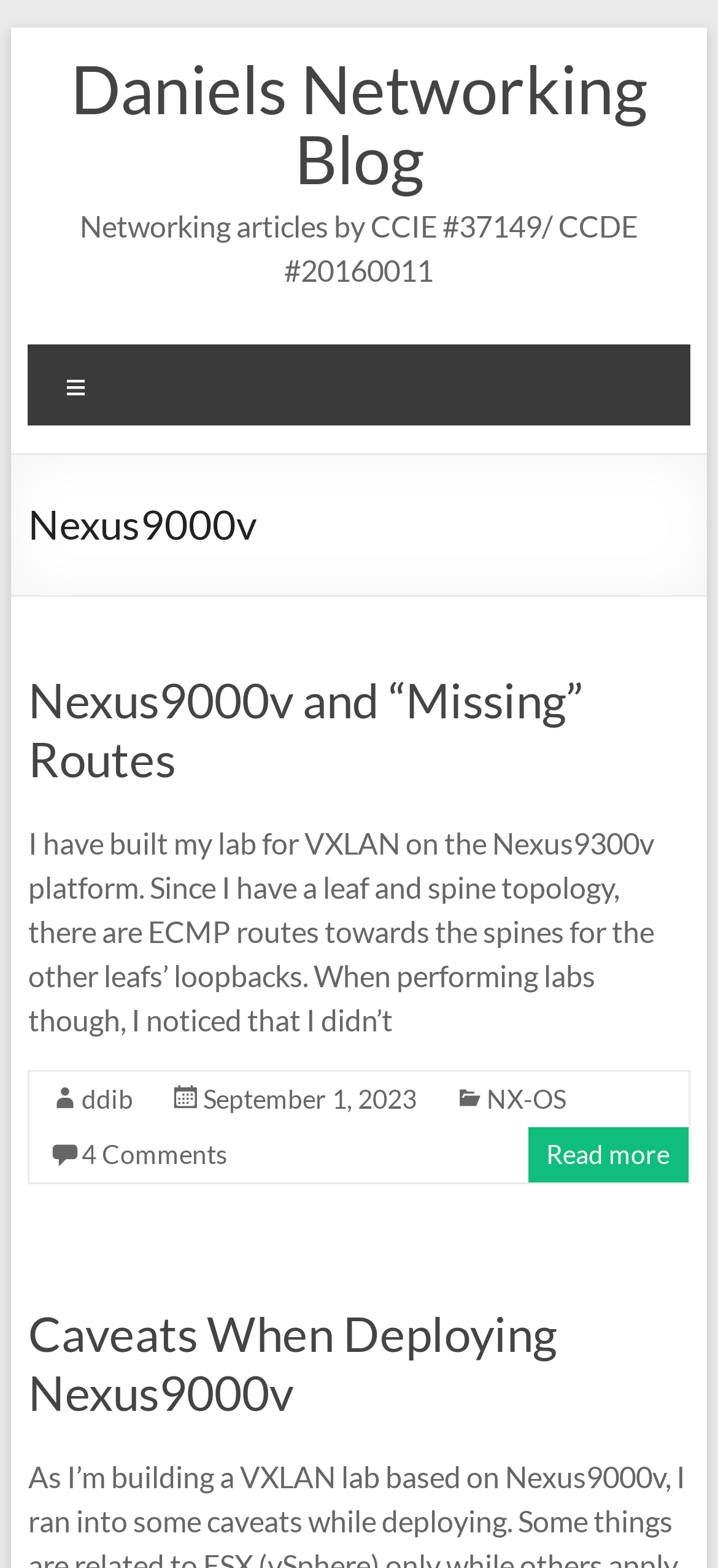Identify the bounding box coordinates for the element you need to click to achieve the following task: "View 'Caveats When Deploying Nexus9000v'". The coordinates must be four float values ranging from 0 to 1, formatted as [left, top, right, bottom].

[0.039, 0.832, 0.775, 0.907]